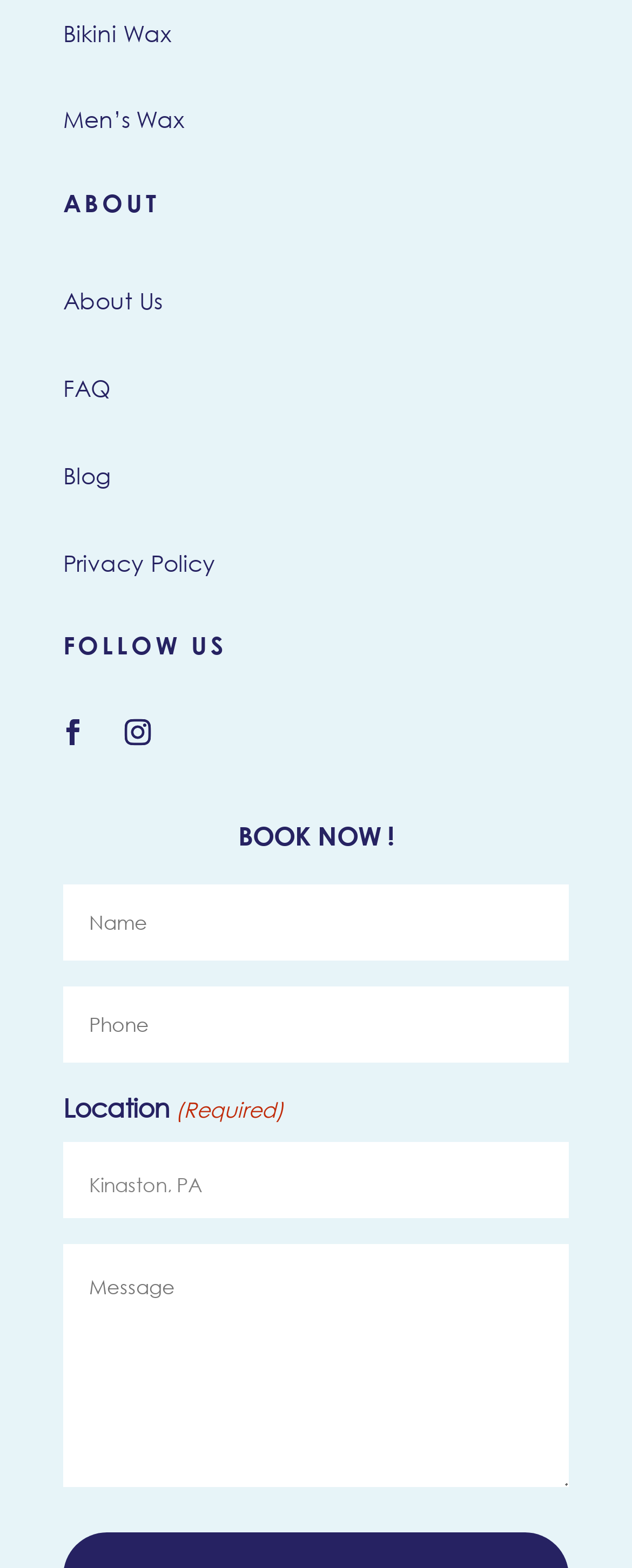Given the element description Men’s Wax, identify the bounding box coordinates for the UI element on the webpage screenshot. The format should be (top-left x, top-left y, bottom-right x, bottom-right y), with values between 0 and 1.

[0.1, 0.067, 0.292, 0.086]